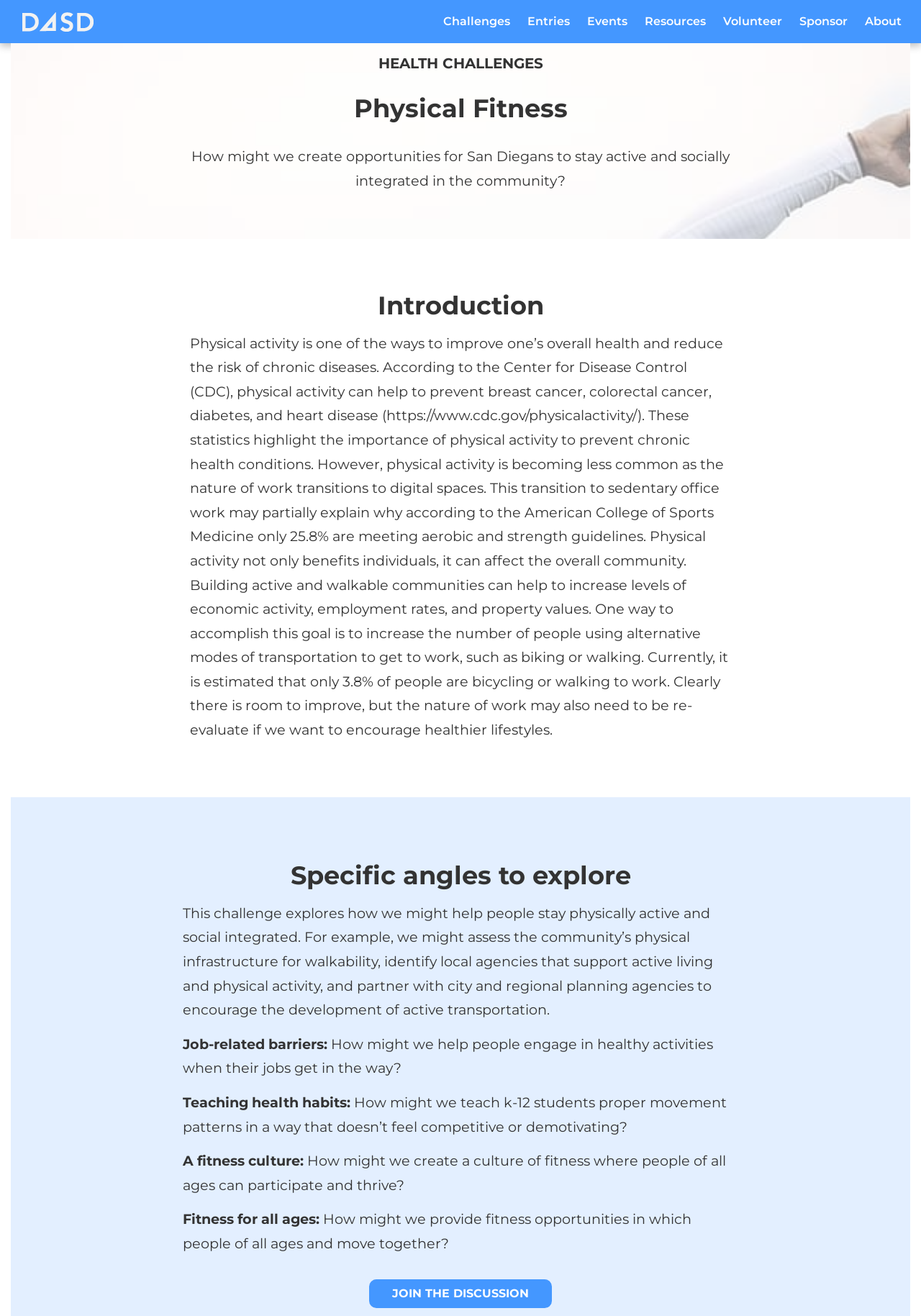Identify the bounding box for the UI element that is described as follows: "Contact".

None